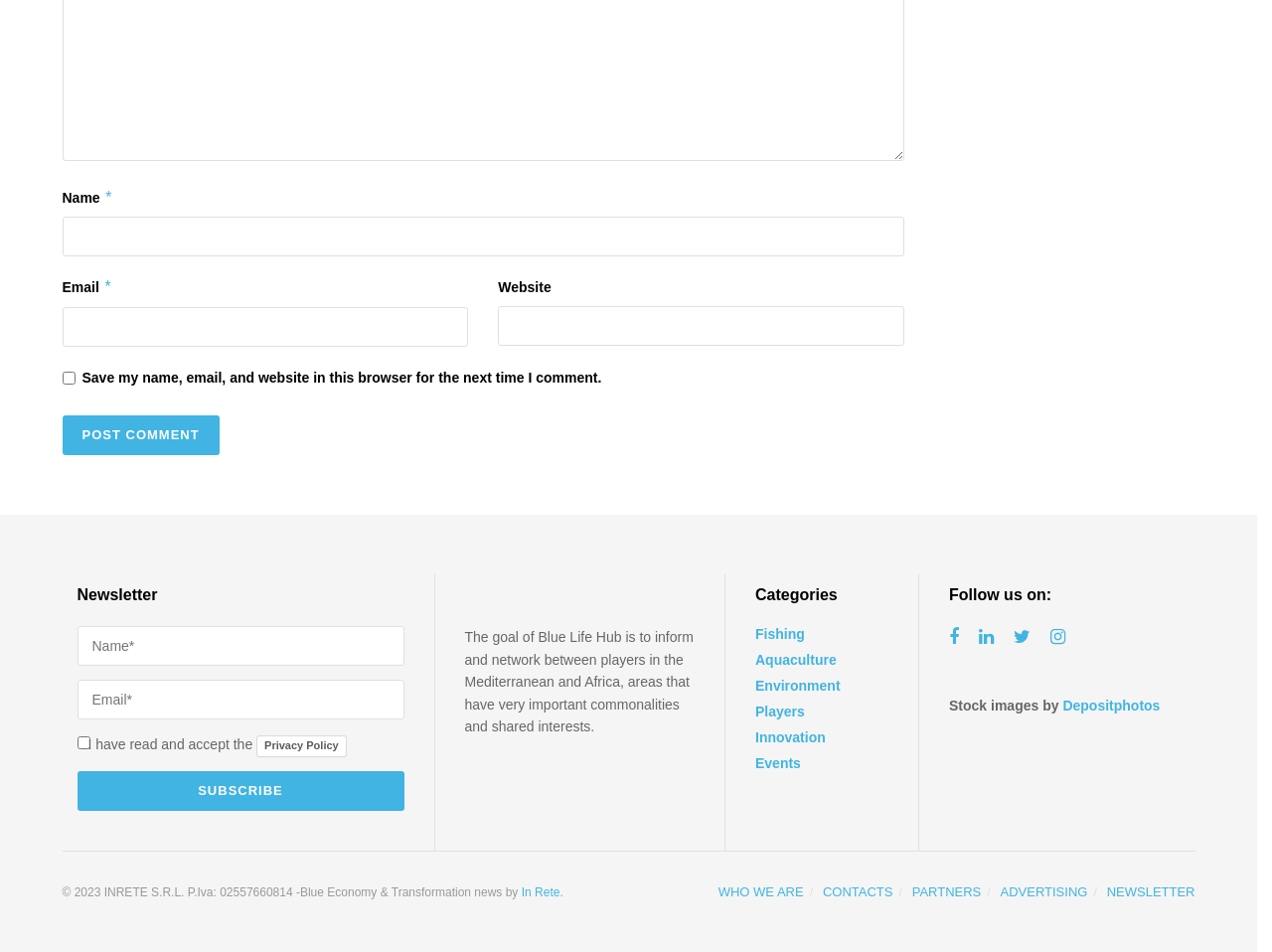Please identify the bounding box coordinates of the element's region that should be clicked to execute the following instruction: "Learn more about Susy". The bounding box coordinates must be four float numbers between 0 and 1, i.e., [left, top, right, bottom].

None